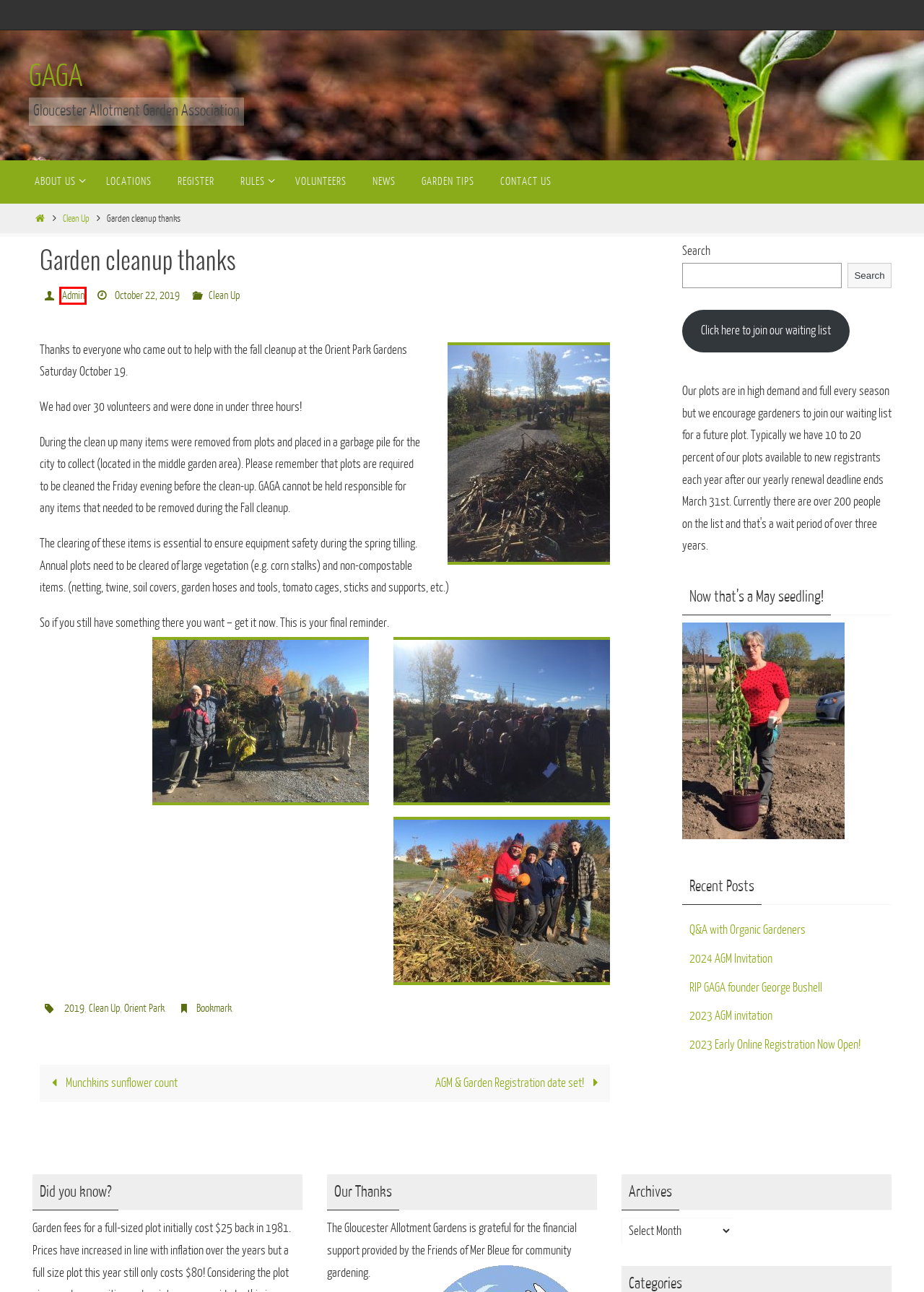Consider the screenshot of a webpage with a red bounding box around an element. Select the webpage description that best corresponds to the new page after clicking the element inside the red bounding box. Here are the candidates:
A. Locations – GAGA
B. Garden Tips – GAGA
C. Rules – GAGA
D. 2019 – GAGA
E. Admin – GAGA
F. RIP GAGA founder George Bushell – GAGA
G. 2024 AGM Invitation – GAGA
H. Orient Park – GAGA

E